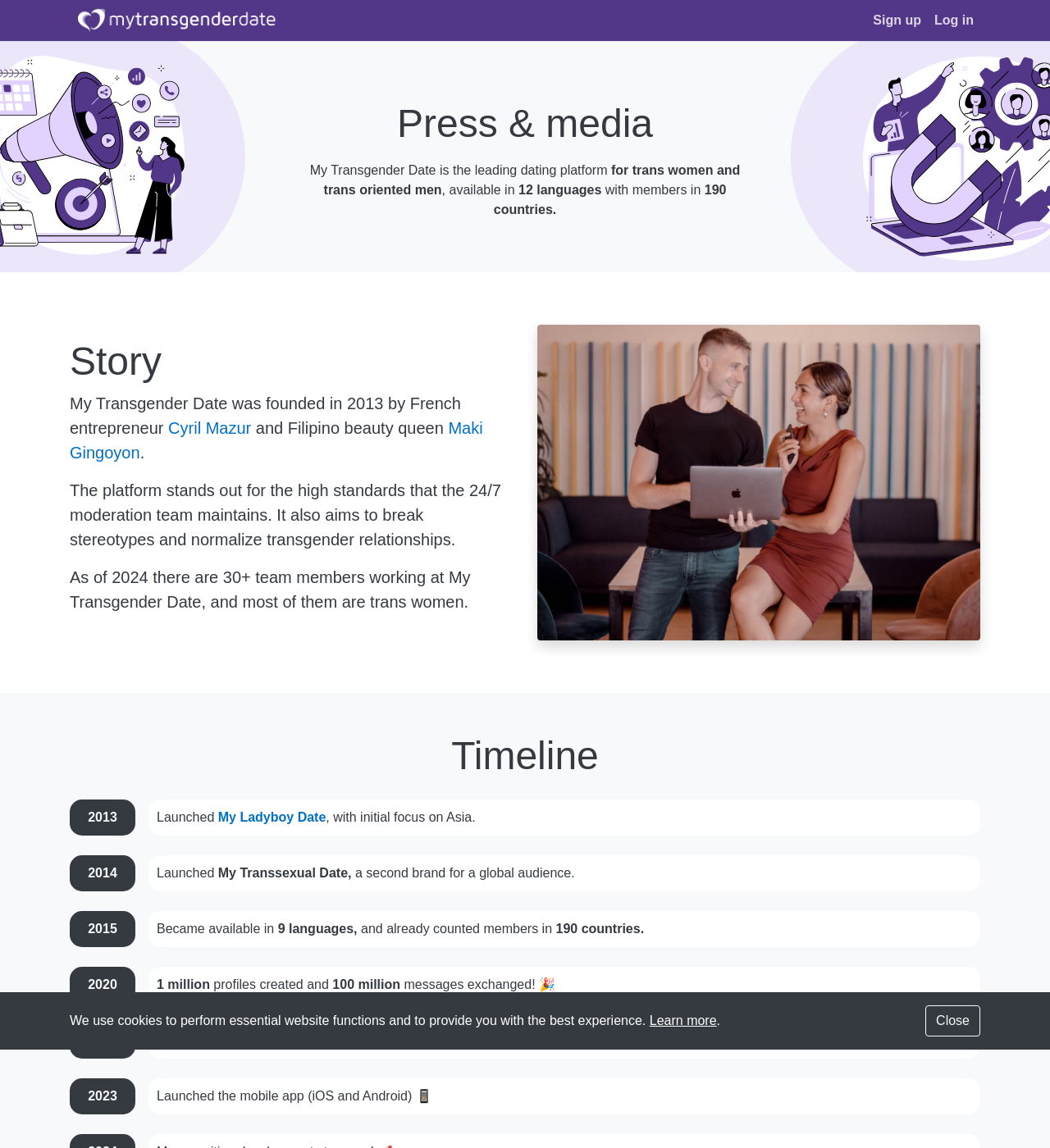What is the milestone achieved by the platform in 2020?
Using the image, answer in one word or phrase.

1 million profiles created and 100 million messages exchanged